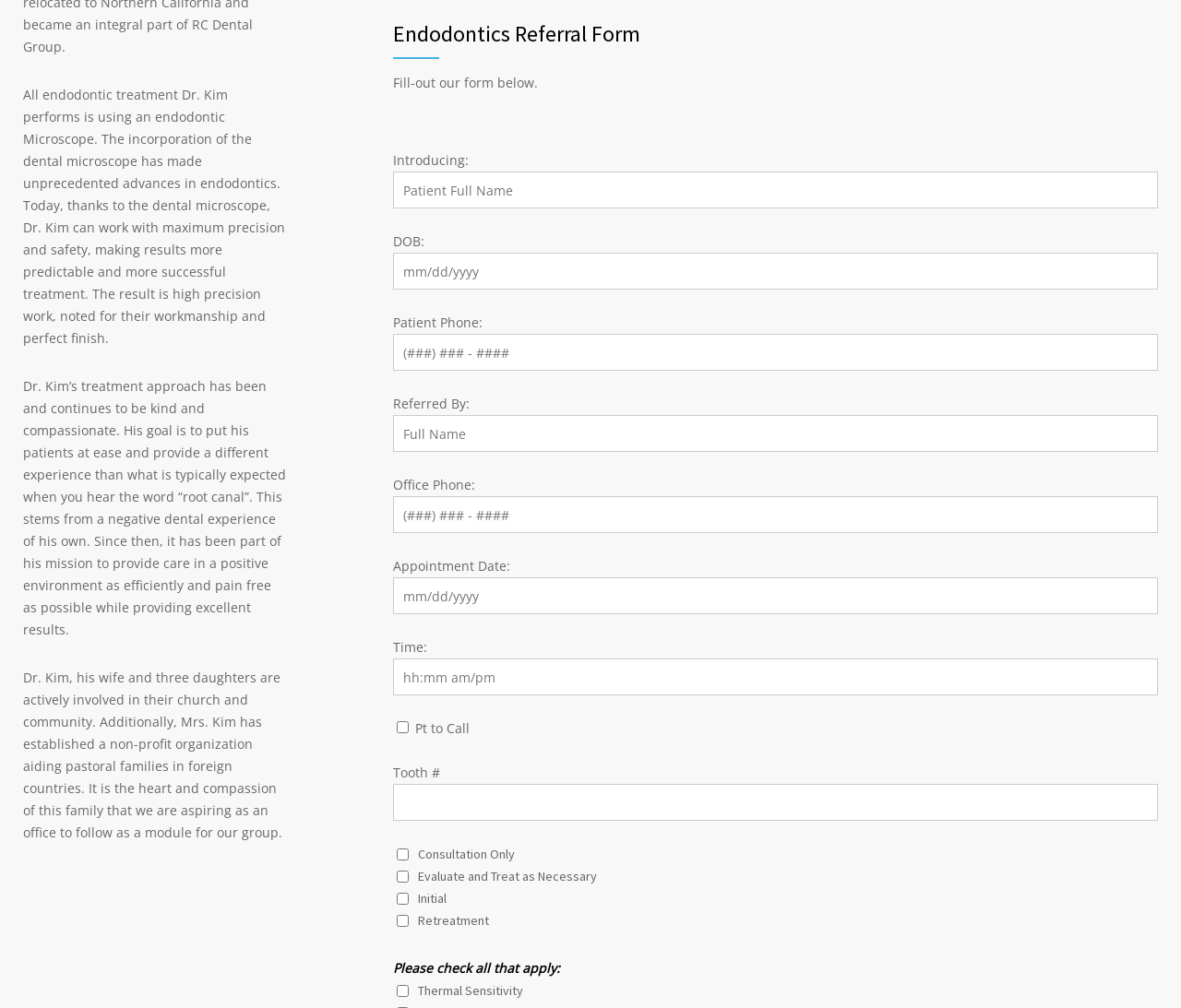Based on the image, please elaborate on the answer to the following question:
What is the purpose of the checkboxes at the bottom of the form?

The checkboxes at the bottom of the form are for selecting symptoms or conditions related to the patient's tooth, such as thermal sensitivity, consultation only, or retreatment. Users can check all that apply to the patient's condition.